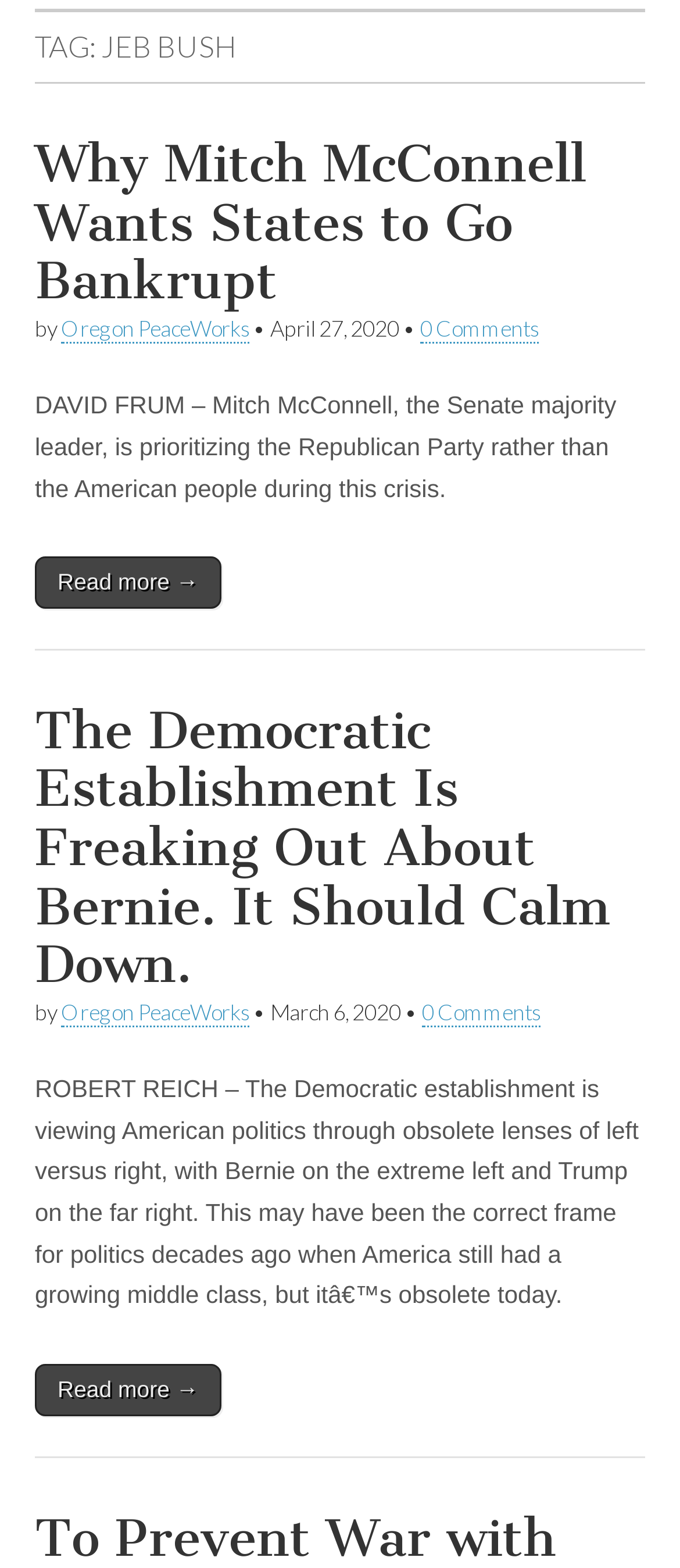Bounding box coordinates should be in the format (top-left x, top-left y, bottom-right x, bottom-right y) and all values should be floating point numbers between 0 and 1. Determine the bounding box coordinate for the UI element described as: Read more →

[0.051, 0.87, 0.325, 0.903]